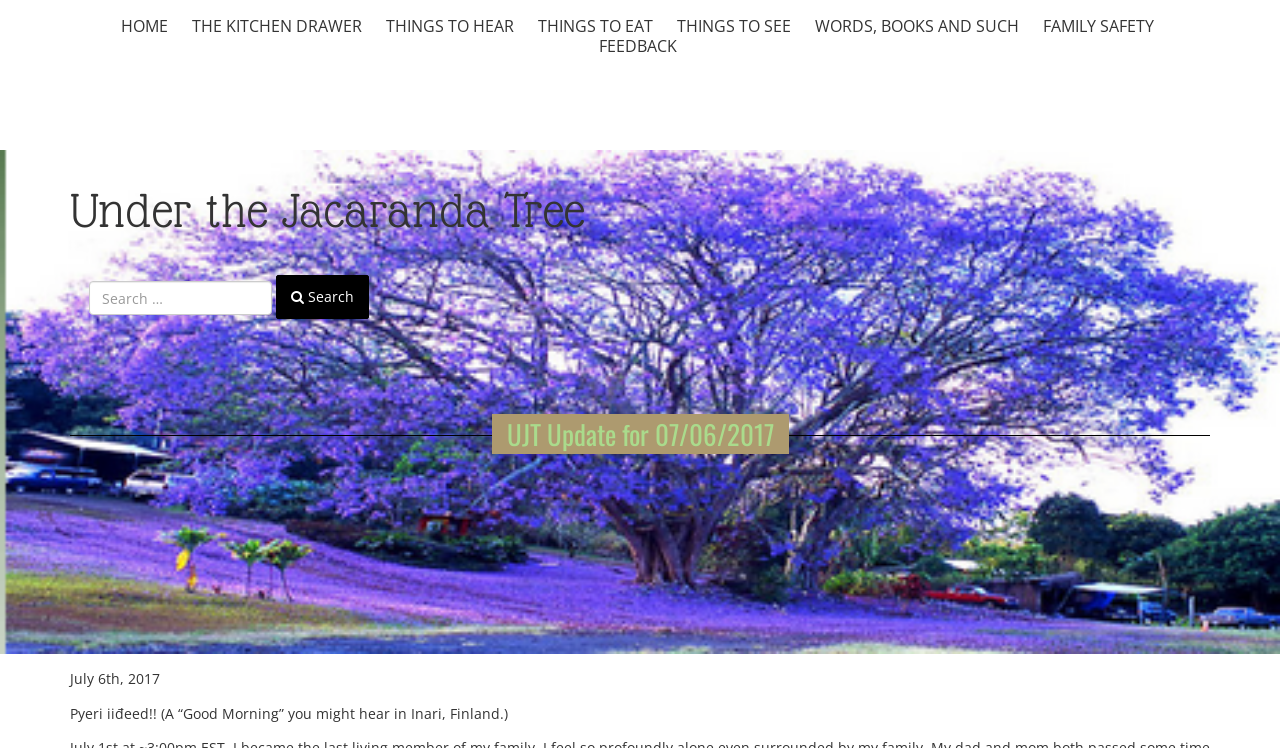Using the provided element description "Family Safety", determine the bounding box coordinates of the UI element.

[0.811, 0.02, 0.905, 0.049]